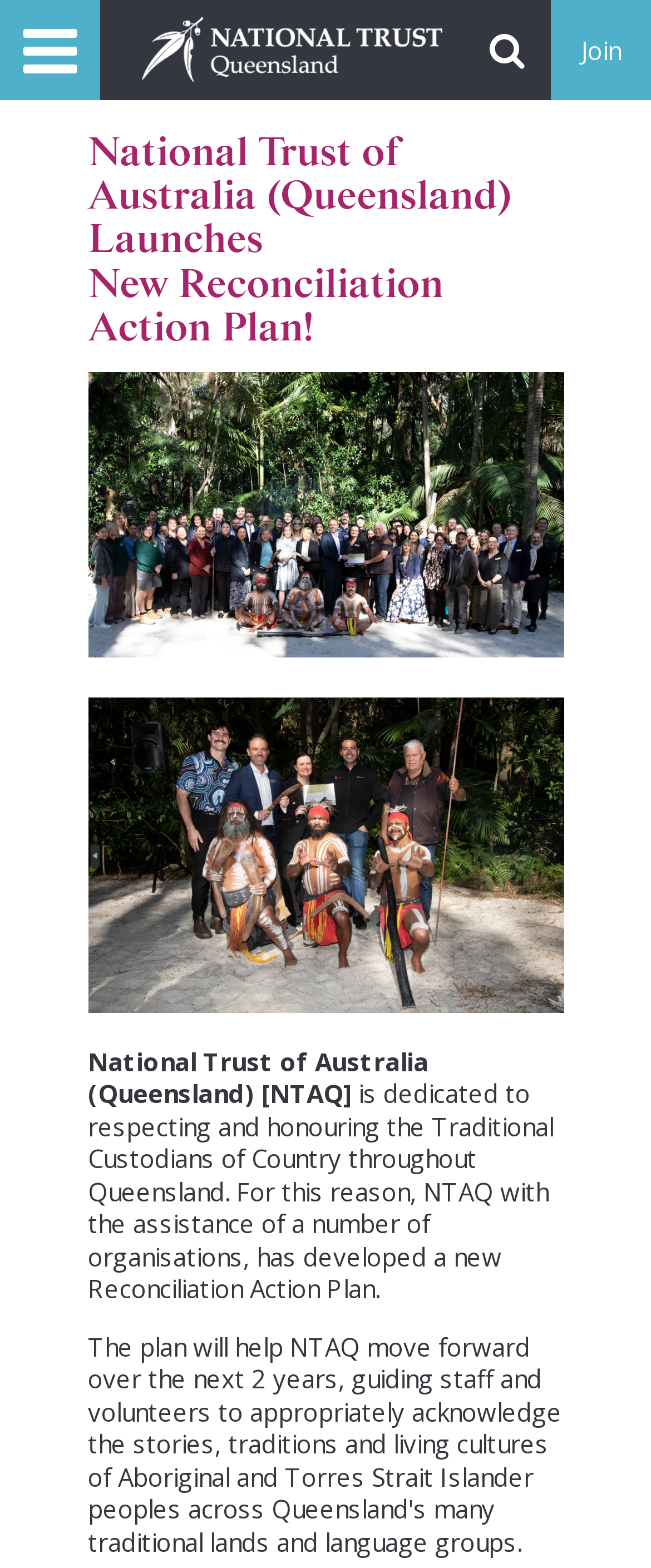Give a one-word or short-phrase answer to the following question: 
What is the position of the 'Join' link on the webpage?

Top right